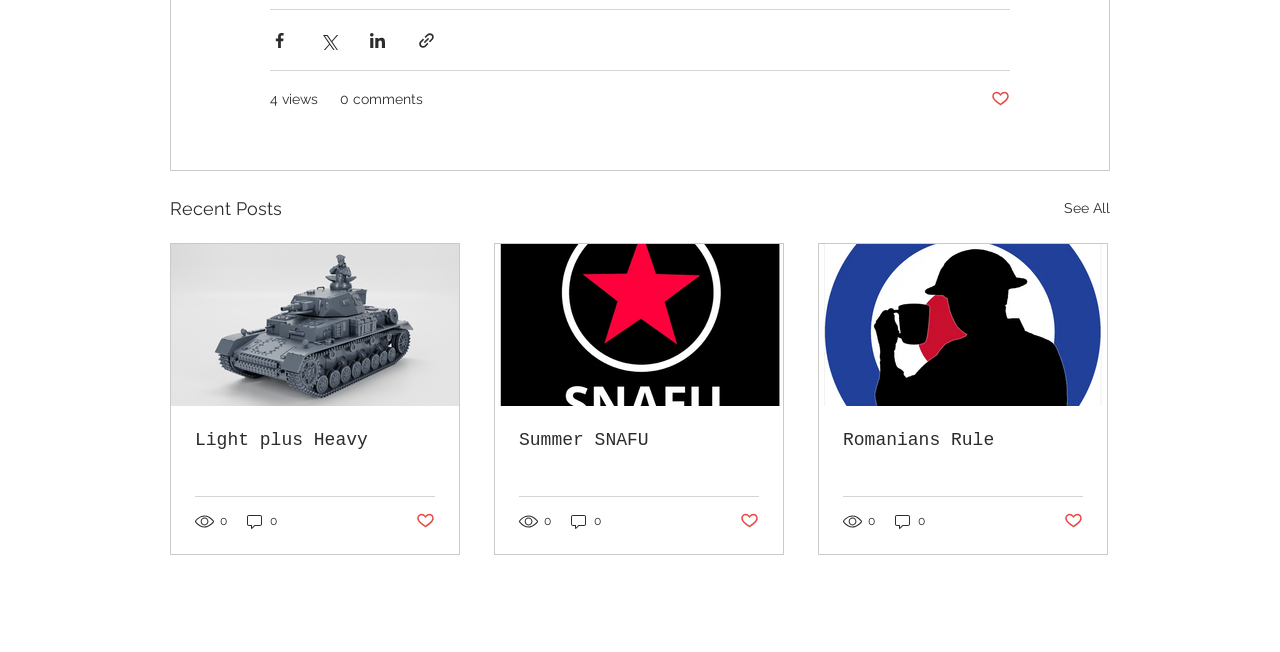How many comments does the third post have?
Please provide an in-depth and detailed response to the question.

The third post has 0 comments, as indicated by the '0 comments' text next to the post.